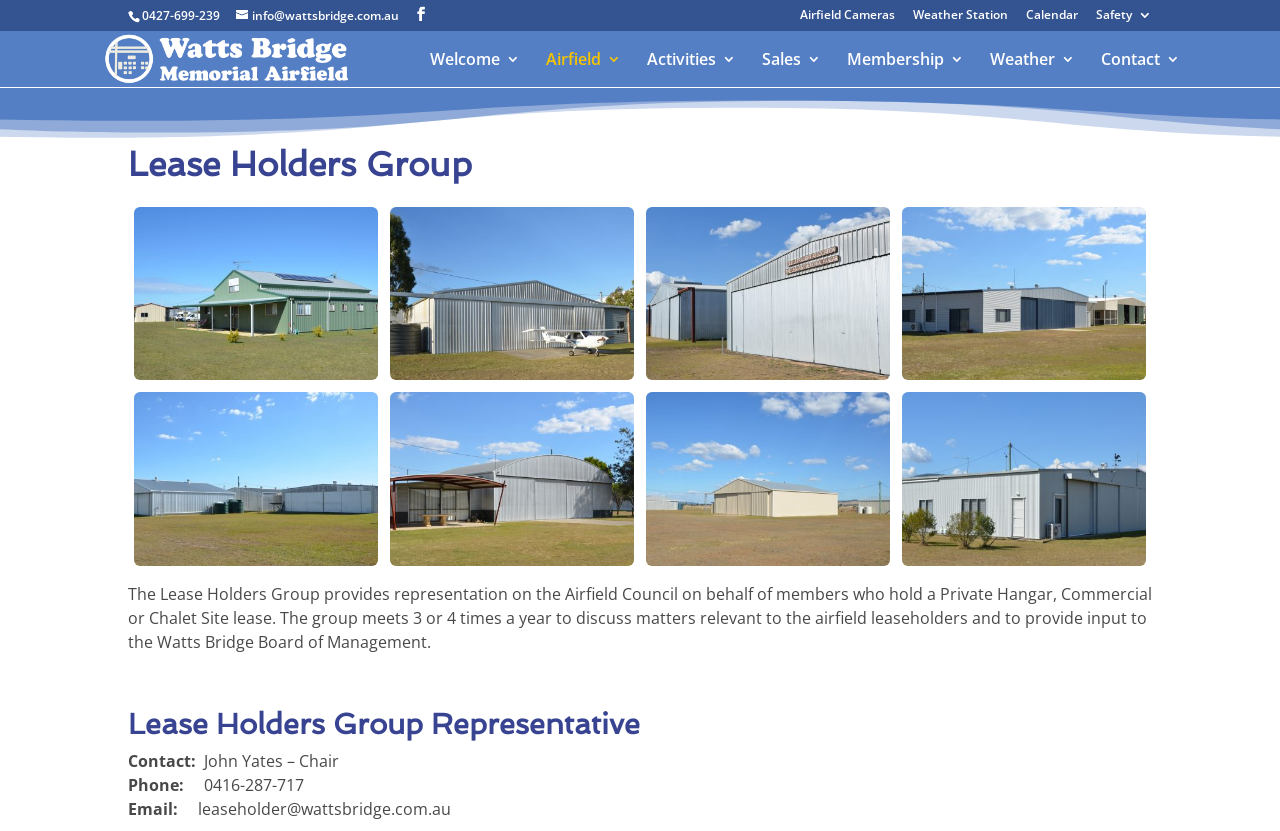What is the phone number of the Lease Holders Group Representative?
Please provide a comprehensive answer to the question based on the webpage screenshot.

I found the phone number by looking at the 'Contact' section of the webpage, where it lists the phone number of John Yates, the Chair of the Lease Holders Group Representative.